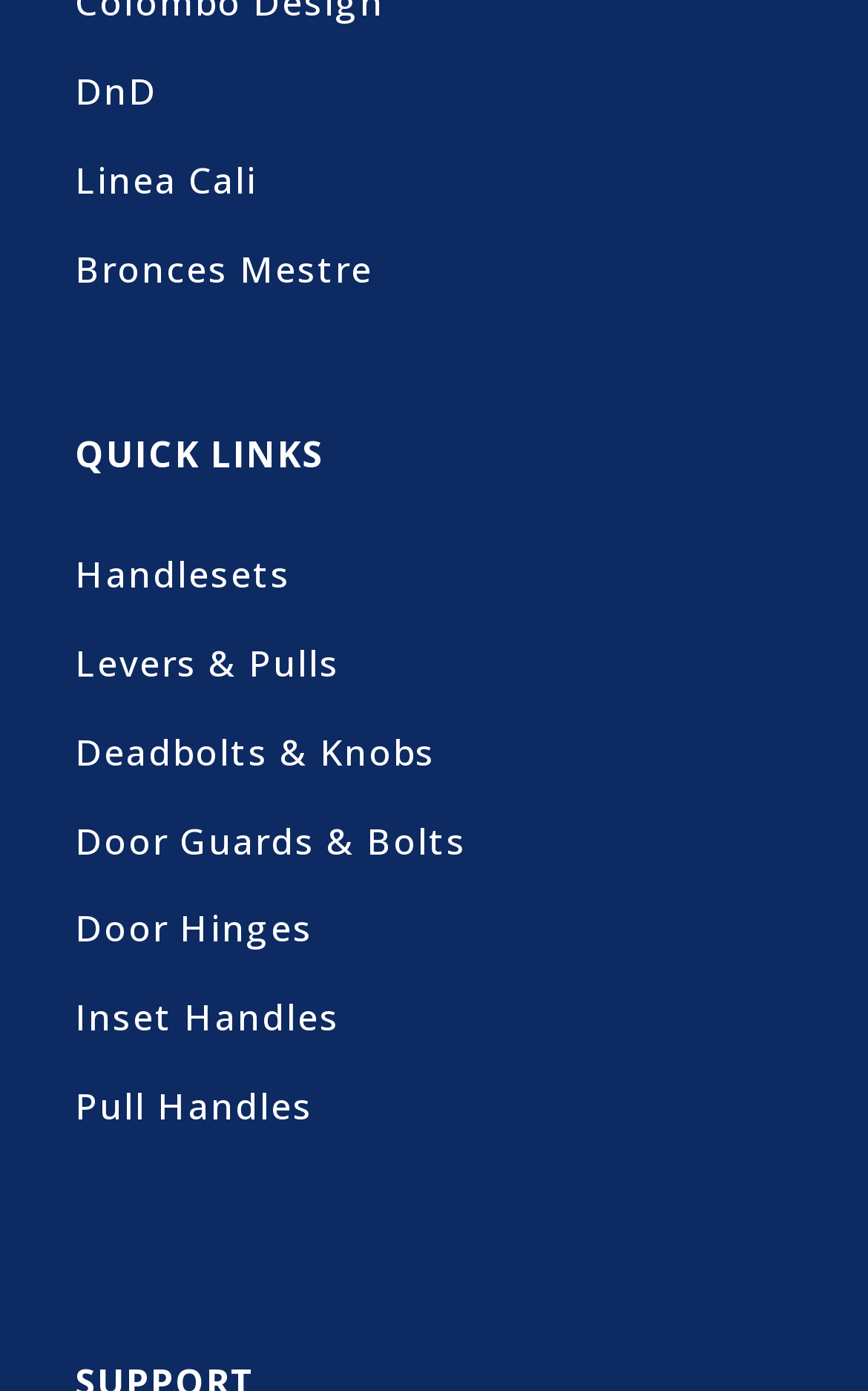Locate the bounding box coordinates of the UI element described by: "Levers & Pulls". The bounding box coordinates should consist of four float numbers between 0 and 1, i.e., [left, top, right, bottom].

[0.086, 0.459, 0.391, 0.494]